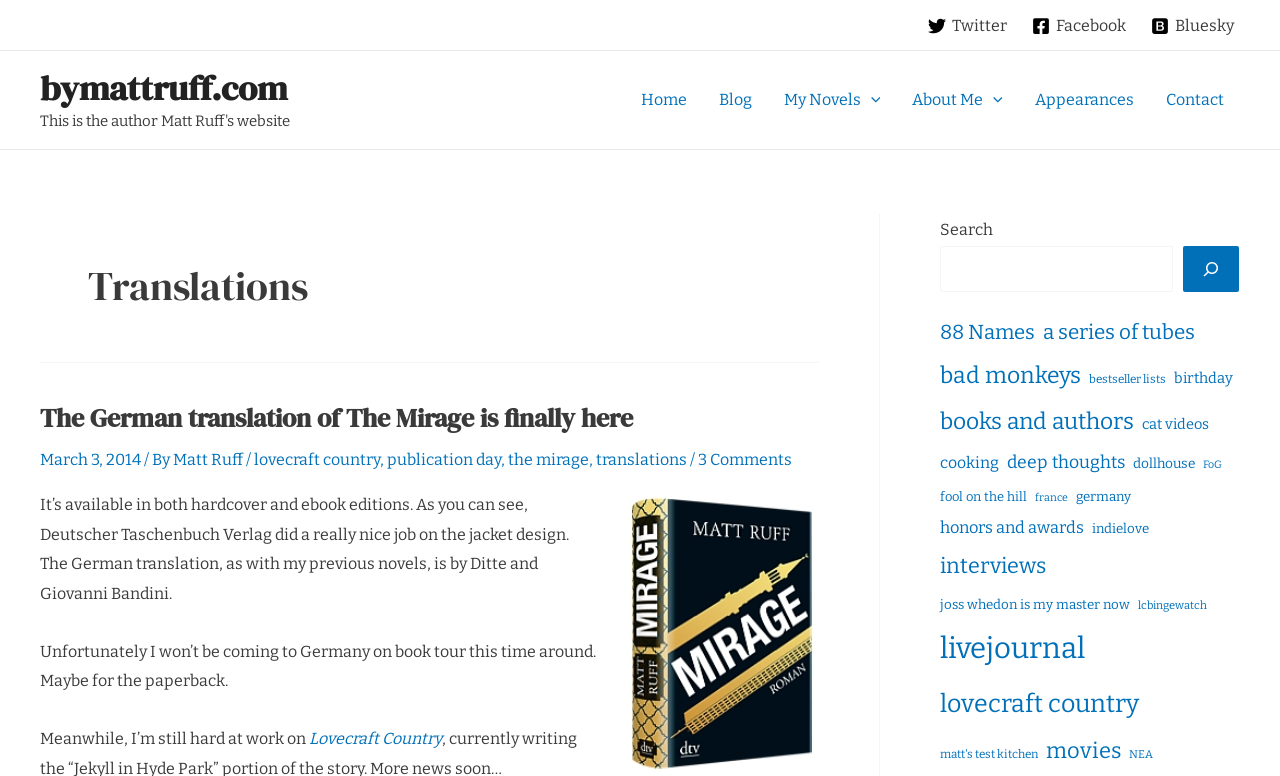Describe all the key features of the webpage in detail.

This webpage is a blog or personal website of an author, Matt Ruff, with a focus on his writings and translations. At the top, there are three social media links to Twitter, Facebook, and Bluesky, each accompanied by an image. Below these links, there is a navigation menu with links to the homepage, blog, novels, about me, appearances, and contact.

The main content of the page is a blog post titled "Translations" with a heading that reads "The German translation of The Mirage is finally here." The post is dated March 3, 2014, and is written by Matt Ruff. The text discusses the publication of the German translation of his novel, The Mirage, and includes links to related topics such as Lovecraft Country and publication day. There is also an image embedded in the post, likely the book cover.

To the right of the main content, there is a complementary section with a search bar and several links to categories or tags, including 88 Names, a series of tubes, bad monkeys, and many others. These links likely lead to other blog posts or articles related to the respective topics.

Overall, the webpage has a clean and organized layout, with a focus on the author's writings and translations.